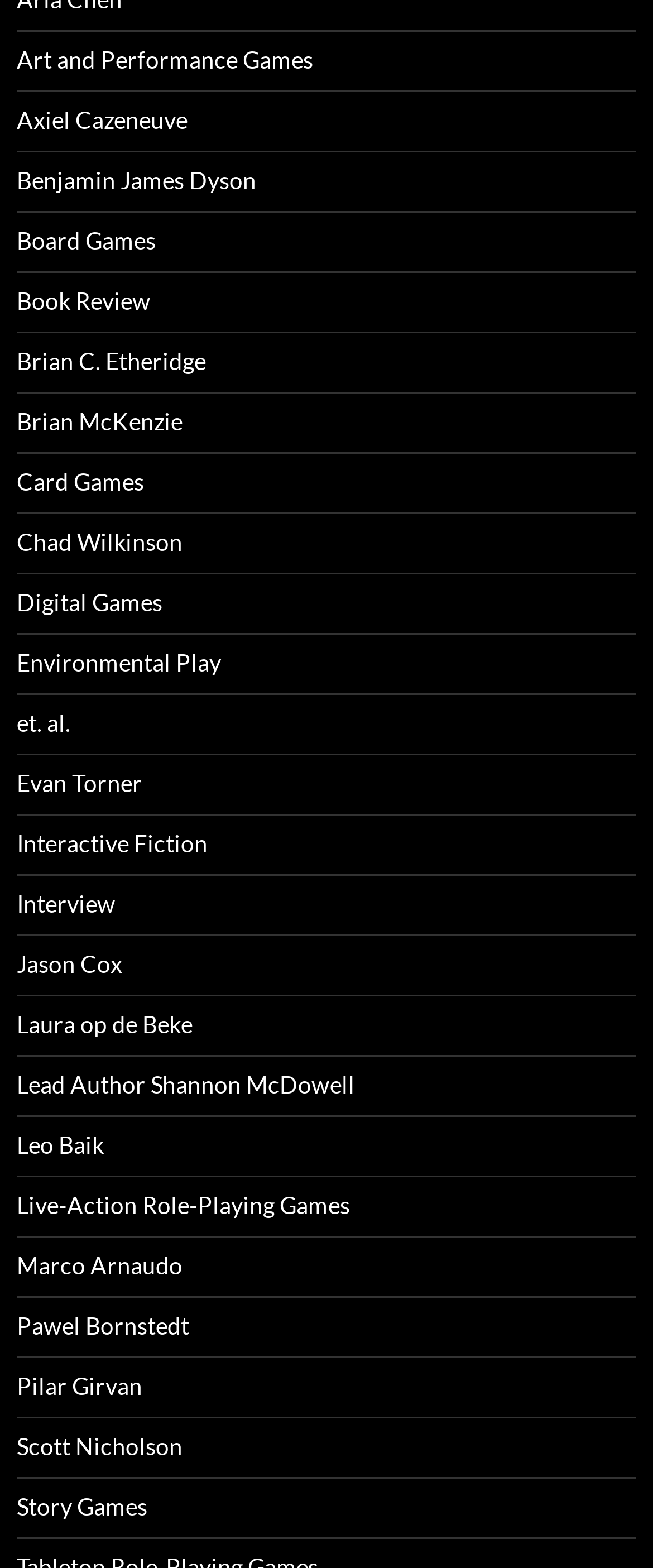Please provide the bounding box coordinates in the format (top-left x, top-left y, bottom-right x, bottom-right y). Remember, all values are floating point numbers between 0 and 1. What is the bounding box coordinate of the region described as: Interactive Fiction

[0.026, 0.528, 0.318, 0.546]